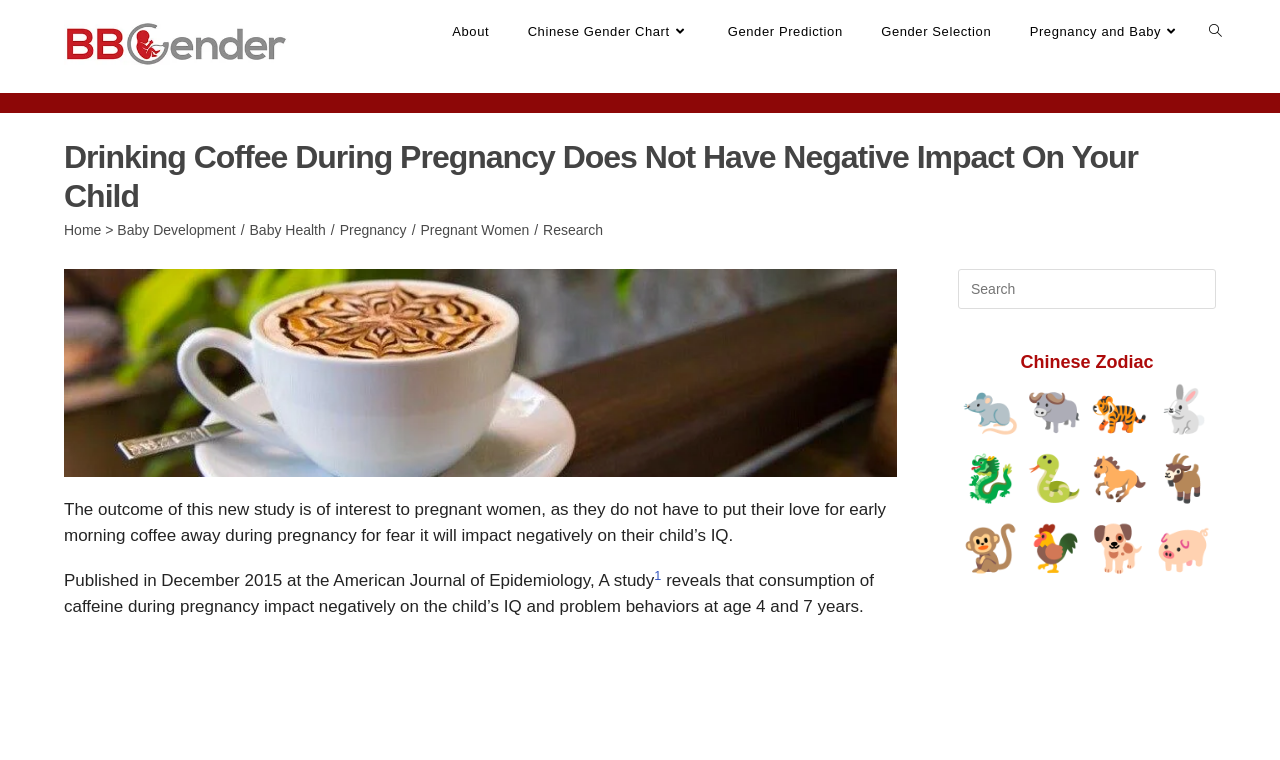Write an elaborate caption that captures the essence of the webpage.

This webpage is about the impact of coffee consumption during pregnancy on a child's IQ and behavior. The title of the page is "Drinking Coffee During Pregnancy Does Not Have Negative Impact On Your Child". 

At the top of the page, there is a layout table with several links, including "Gender Prediction", "About", "Gender Selection", and "Search website". Below this table, there is a header section with a heading that repeats the title of the page. 

Under the header, there is a list of post details, including links to "Home", "Baby Development", "Baby Health", "Pregnancy", "Pregnant Women", and "Research". 

To the right of the list, there is an image of a cup of coffee. Below the image, there are three paragraphs of text discussing the outcome of a study on coffee consumption during pregnancy. The study, published in the American Journal of Epidemiology in December 2015, found that caffeine consumption during pregnancy does not negatively impact a child's IQ and behavior.

Below the text, there is a search box with a label "Search this website". To the right of the search box, there is a table with a Chinese Zodiac theme, containing links to different zodiac animals.

At the bottom of the page, there are several links, including "Chinese Gender Chart", "Pregnancy and Baby", and "Search website".